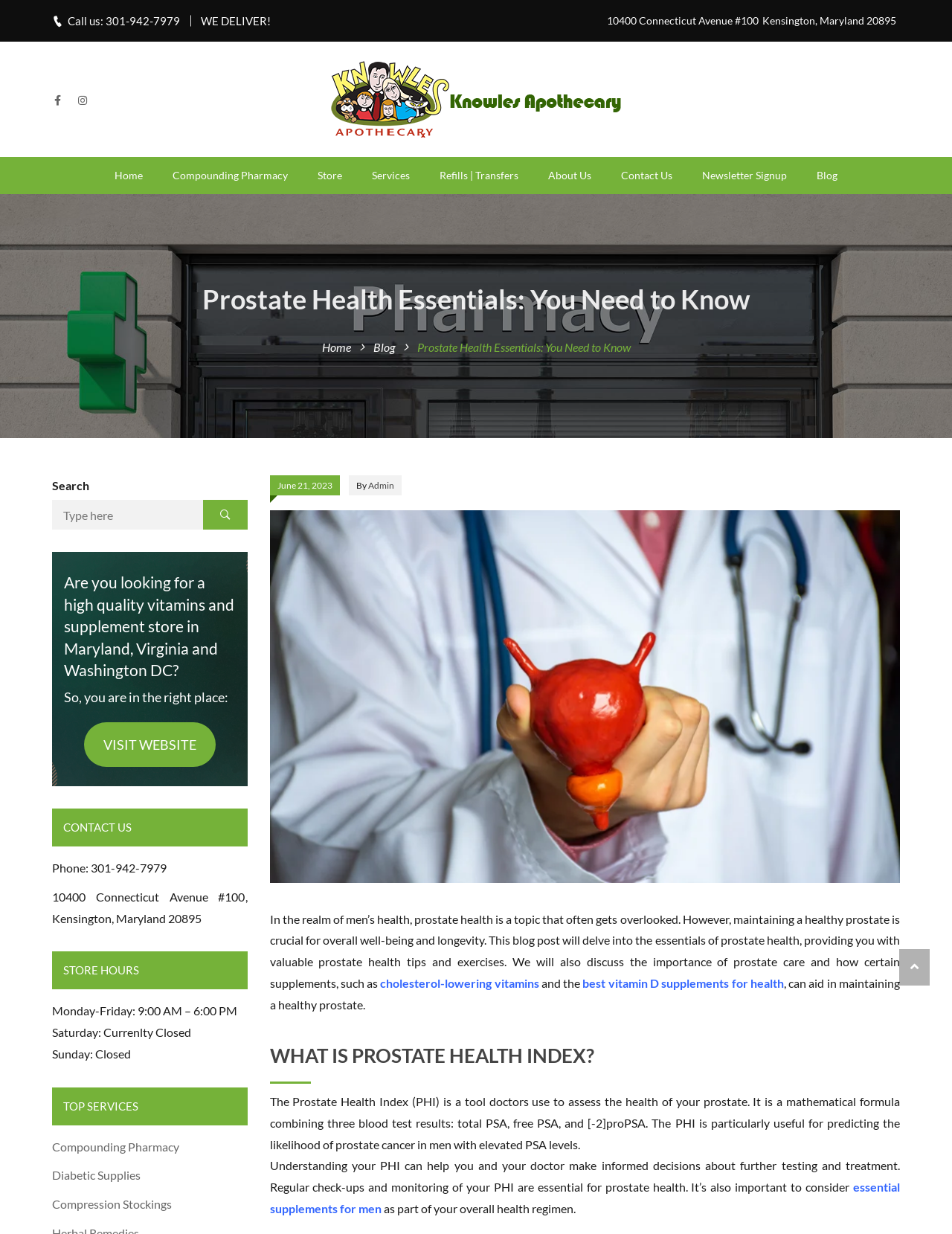Identify the bounding box coordinates of the area that should be clicked in order to complete the given instruction: "Visit the website". The bounding box coordinates should be four float numbers between 0 and 1, i.e., [left, top, right, bottom].

[0.088, 0.585, 0.226, 0.621]